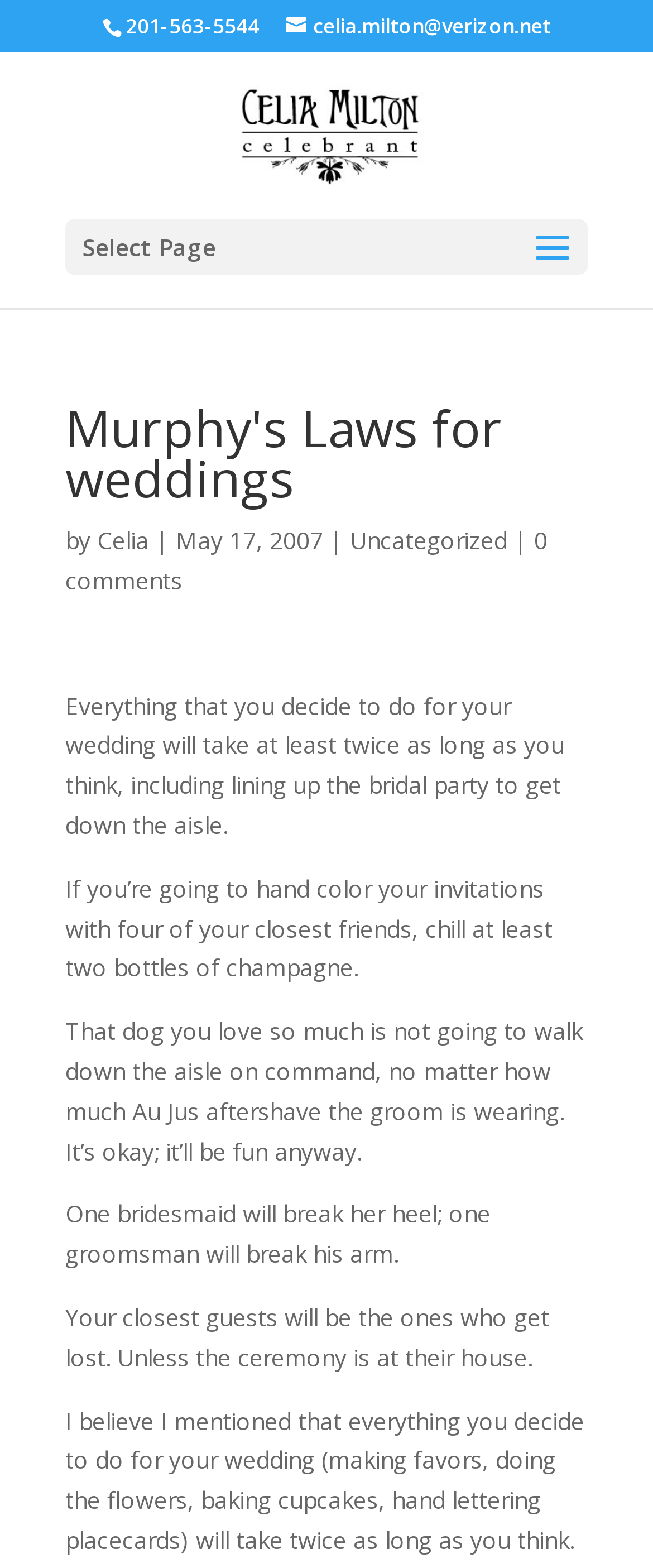From the webpage screenshot, identify the region described by 0 comments. Provide the bounding box coordinates as (top-left x, top-left y, bottom-right x, bottom-right y), with each value being a floating point number between 0 and 1.

[0.1, 0.334, 0.838, 0.38]